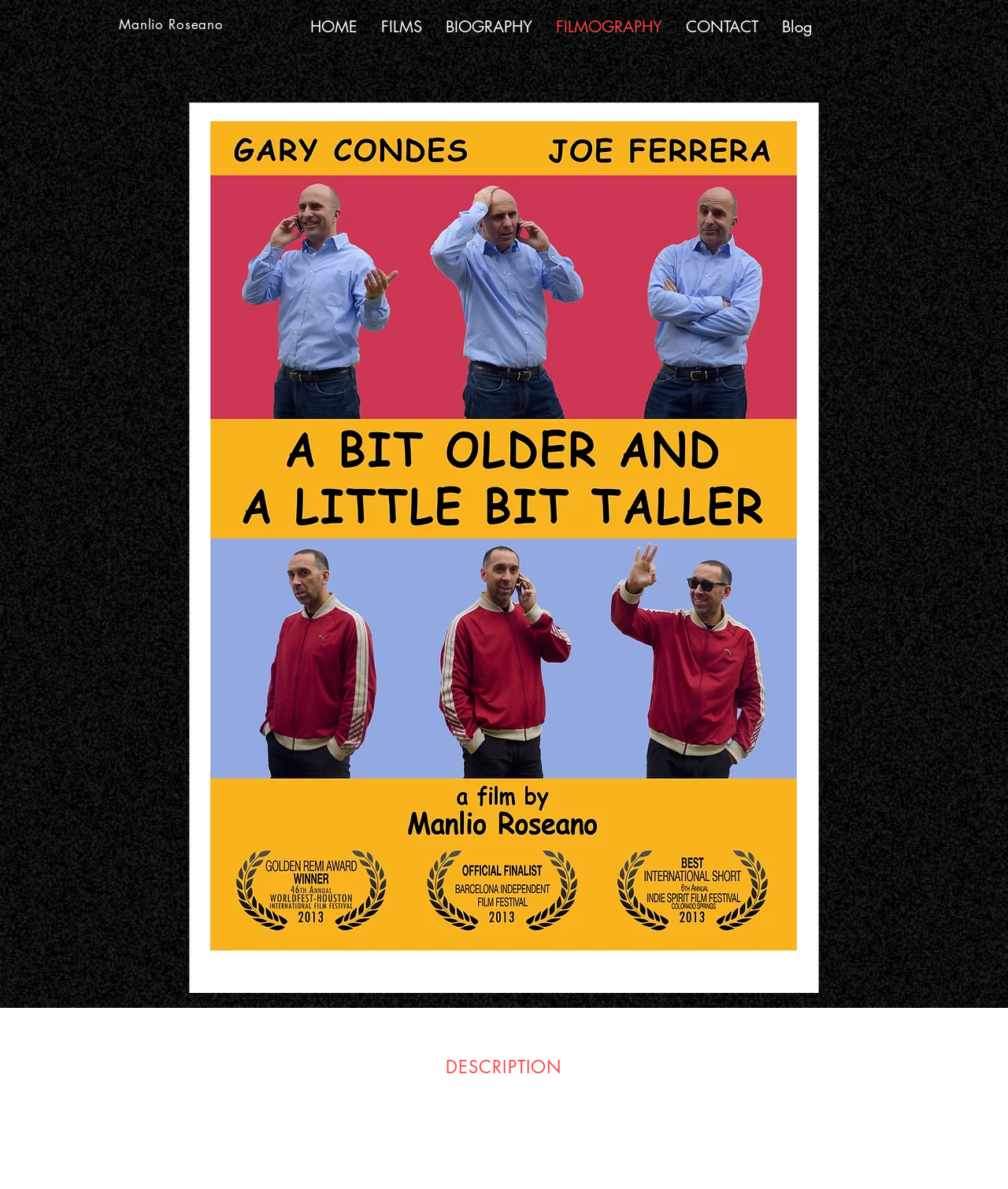Can you pinpoint the bounding box coordinates for the clickable element required for this instruction: "view the film poster"? The coordinates should be four float numbers between 0 and 1, i.e., [left, top, right, bottom].

[0.188, 0.086, 0.812, 0.835]